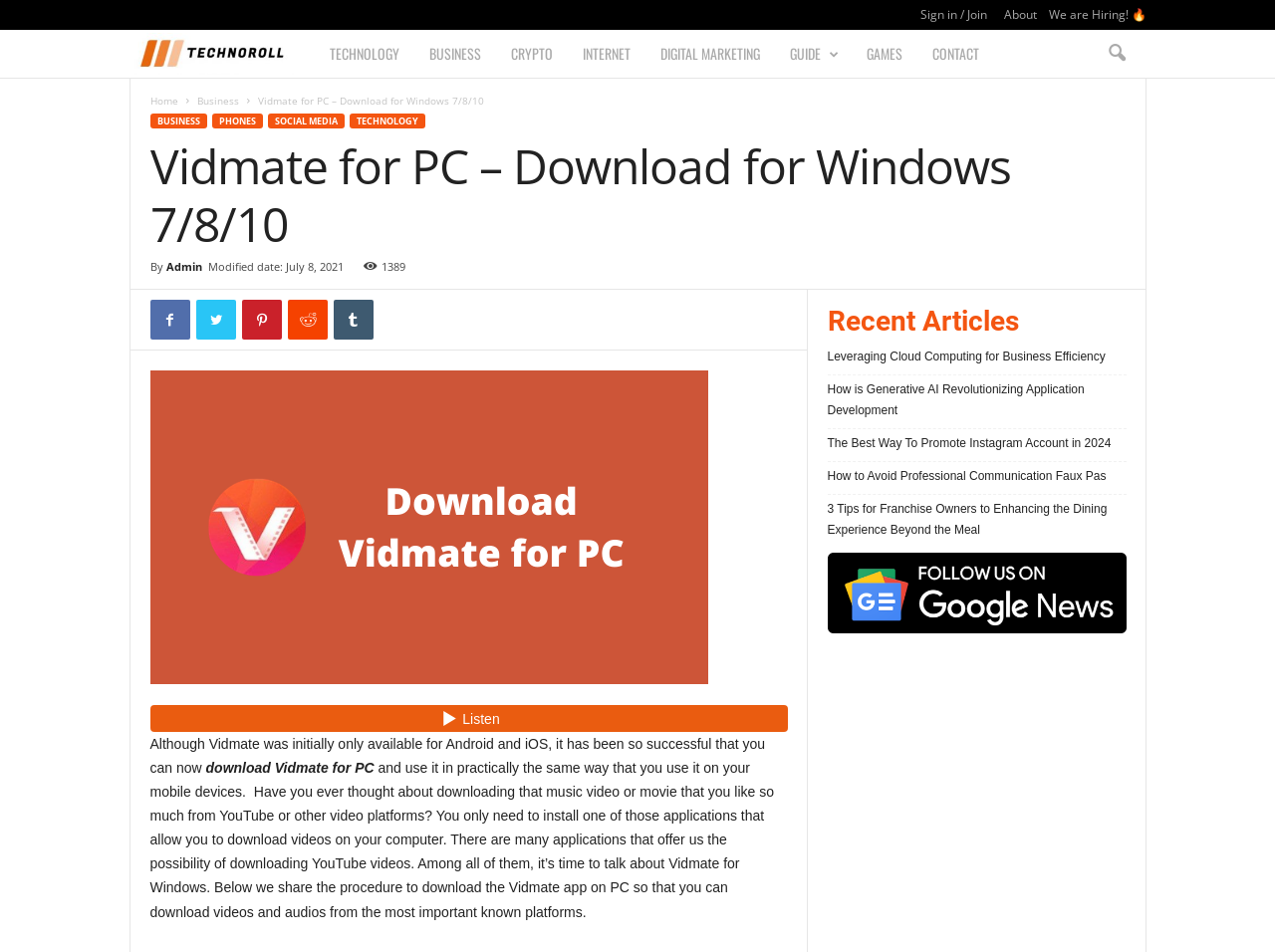Please locate the clickable area by providing the bounding box coordinates to follow this instruction: "Click on the 'Vidmate for PC – Download for Windows 7/8/10' link".

[0.202, 0.097, 0.379, 0.112]